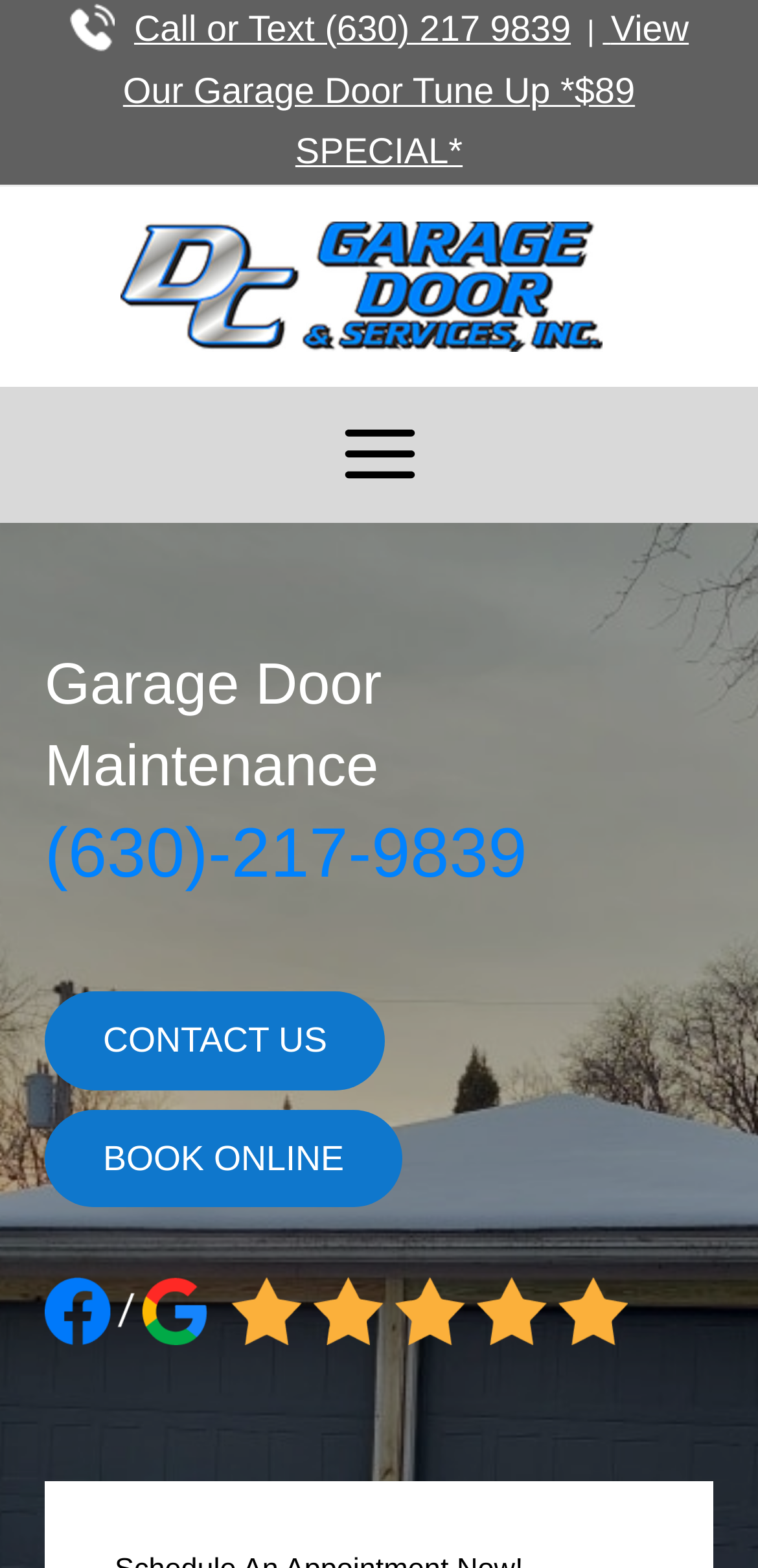Please identify the bounding box coordinates of the element on the webpage that should be clicked to follow this instruction: "Book online". The bounding box coordinates should be given as four float numbers between 0 and 1, formatted as [left, top, right, bottom].

[0.059, 0.708, 0.531, 0.77]